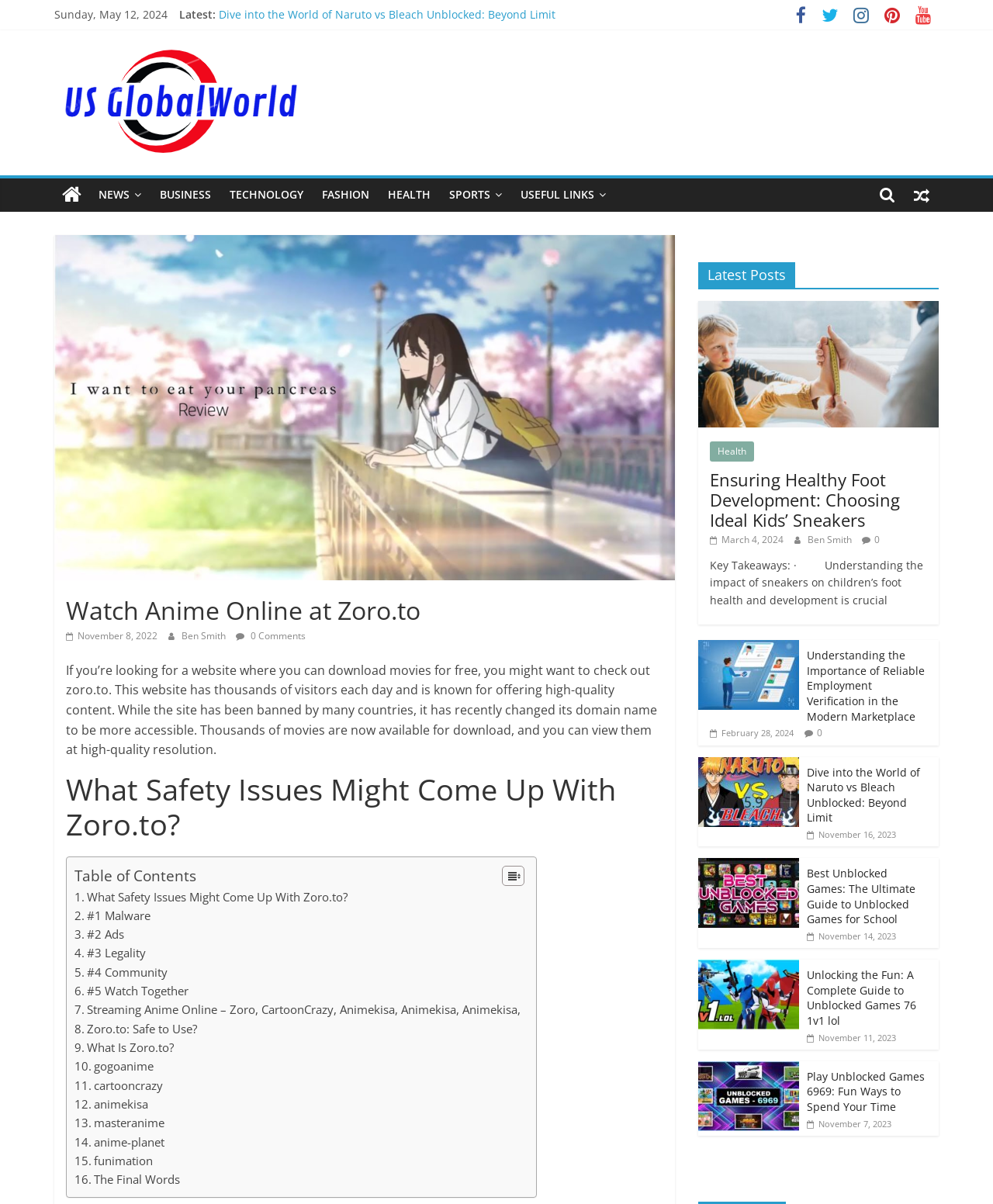Please determine the bounding box coordinates of the element's region to click for the following instruction: "Click on the 'NEWS' link".

[0.09, 0.148, 0.152, 0.176]